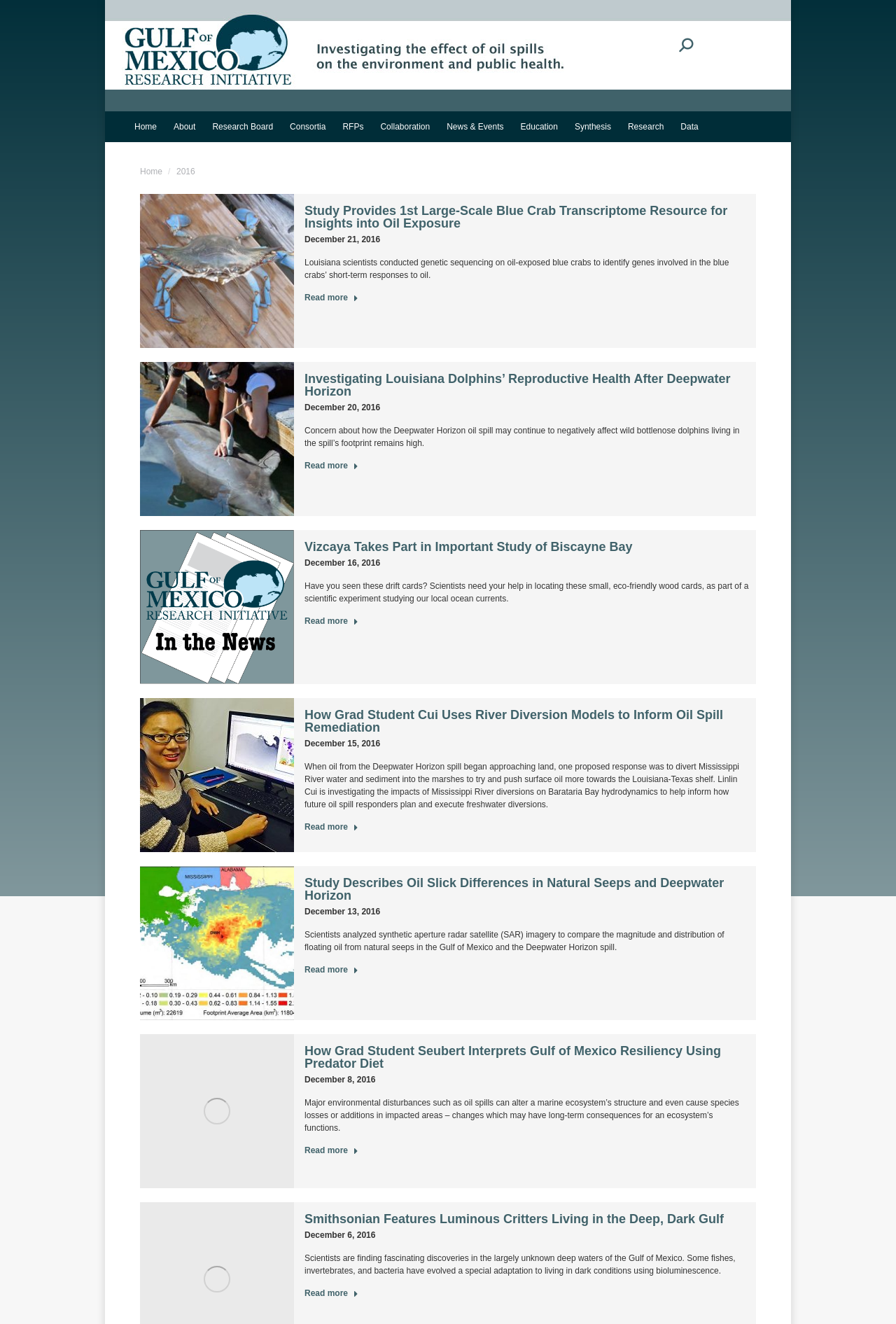Please mark the clickable region by giving the bounding box coordinates needed to complete this instruction: "Read more about Smithsonian Features Luminous Critters Living in the Deep, Dark Gulf".

[0.34, 0.973, 0.4, 0.985]